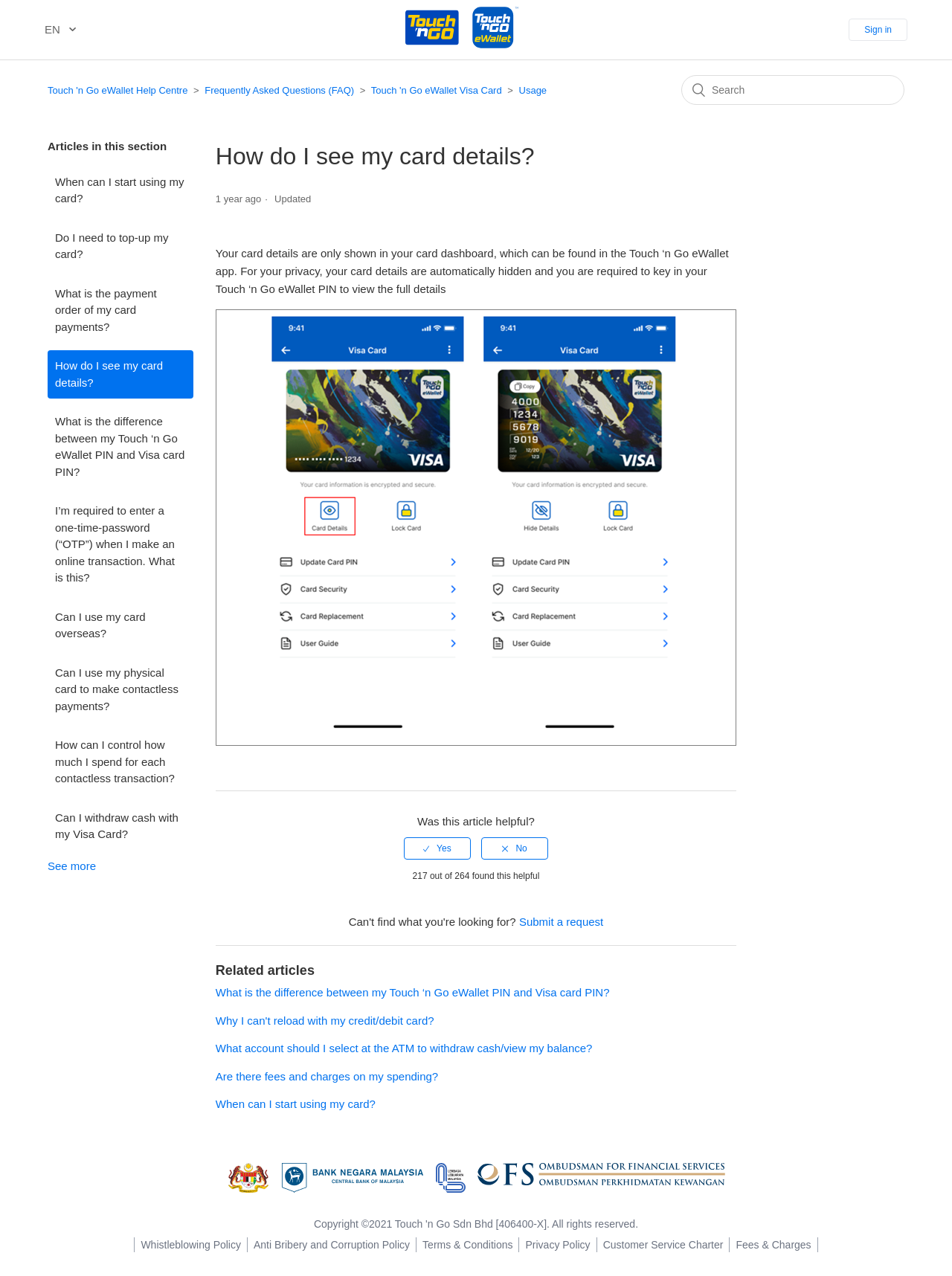Where can I find my card details?
Using the visual information, respond with a single word or phrase.

Touch 'n Go eWallet app